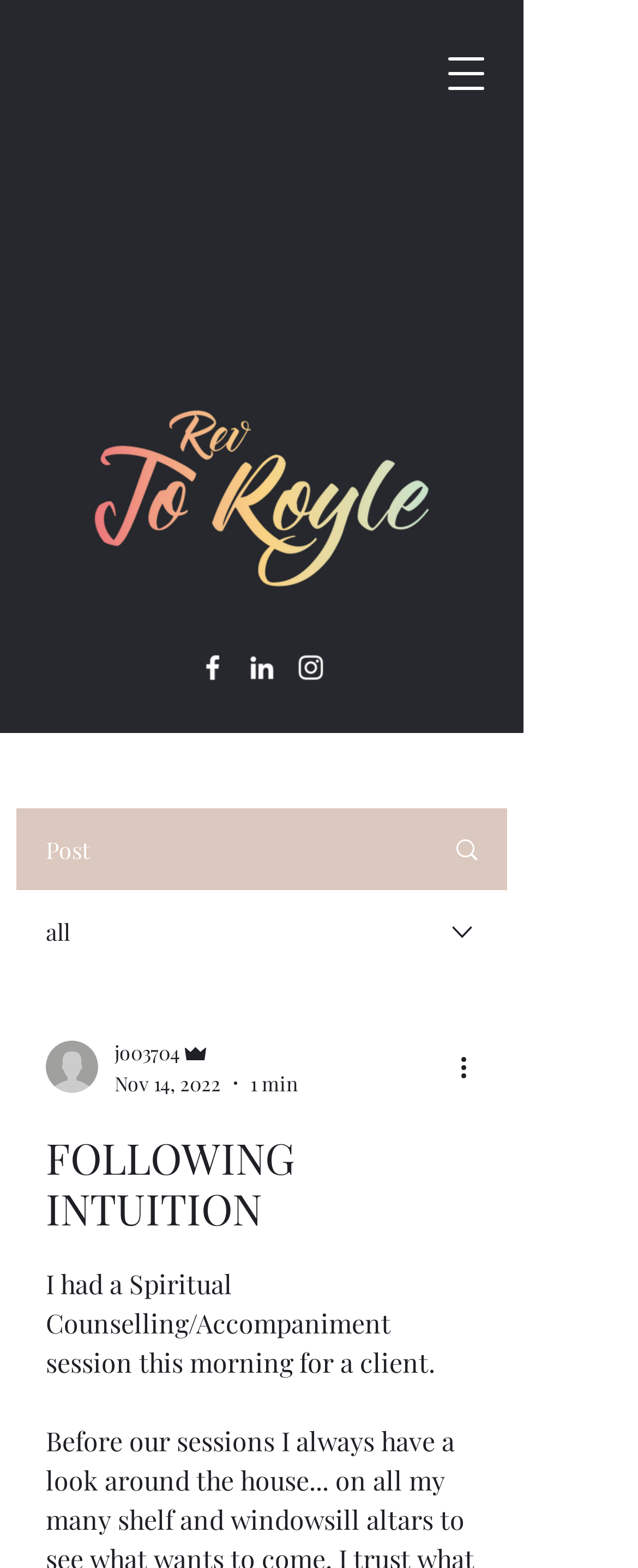Find the bounding box of the element with the following description: "aria-label="Open navigation menu"". The coordinates must be four float numbers between 0 and 1, formatted as [left, top, right, bottom].

[0.679, 0.026, 0.782, 0.068]